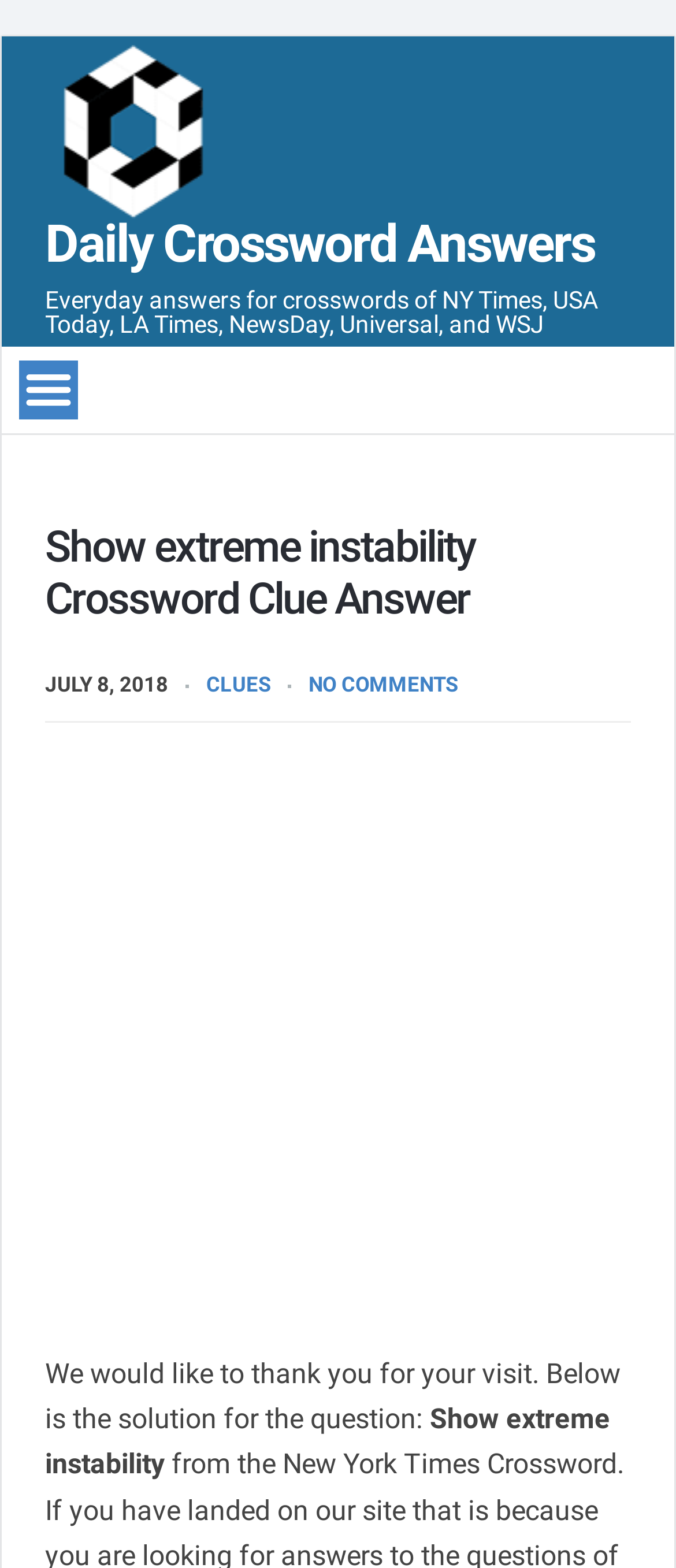Write a detailed summary of the webpage.

The webpage is about providing answers to crossword clues, specifically the answer to "Show extreme instability". At the top left, there is a link to "Daily Crossword Answers" accompanied by an image with the same name. Below this, there is a brief description of the website, stating that it provides everyday answers for crosswords from various publications.

To the right of the description, there is another link to "Daily Crossword Answers" with a slightly different bounding box. Below this, the main heading "Show extreme instability Crossword Clue Answer" is prominently displayed. 

On the left side, there is a small image with no description. Below the heading, the date "JULY 8, 2018" is displayed. To the right of the date, there are two links: "CLUES" and "NO COMMENTS". 

Taking up most of the bottom section of the page is an advertisement iframe. Above the advertisement, there is a paragraph of text thanking the visitor for their visit and introducing the solution to the crossword clue. Finally, the crossword clue "Show extreme instability" is displayed at the very bottom of the page.